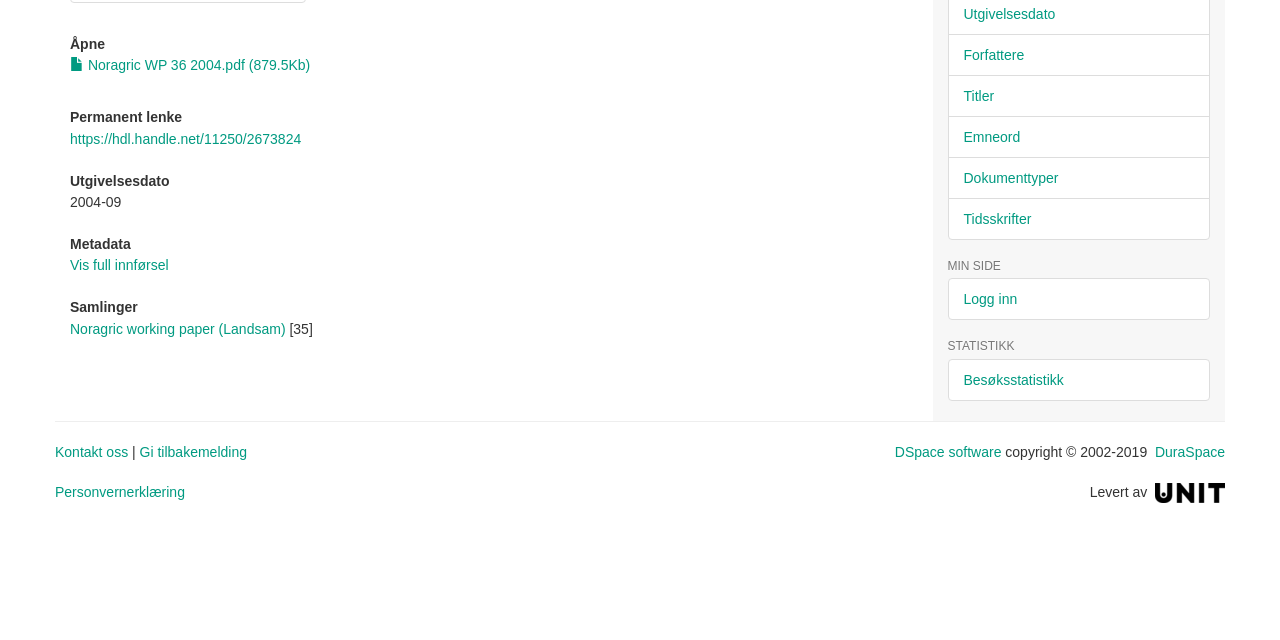Provide the bounding box coordinates of the HTML element described as: "Vis full innførsel". The bounding box coordinates should be four float numbers between 0 and 1, i.e., [left, top, right, bottom].

[0.055, 0.402, 0.132, 0.427]